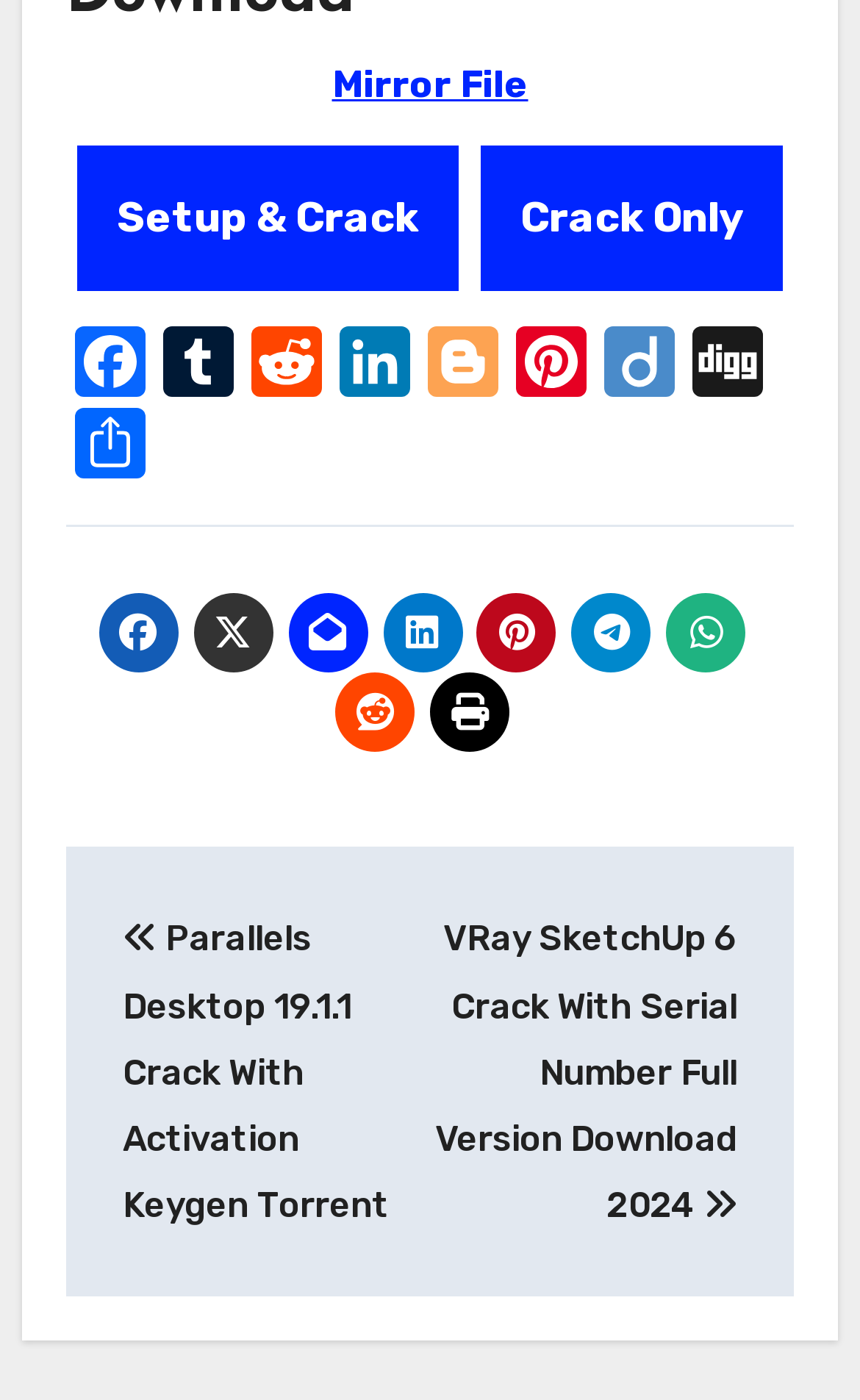Please find the bounding box for the following UI element description. Provide the coordinates in (top-left x, top-left y, bottom-right x, bottom-right y) format, with values between 0 and 1: Digg

[0.794, 0.234, 0.897, 0.292]